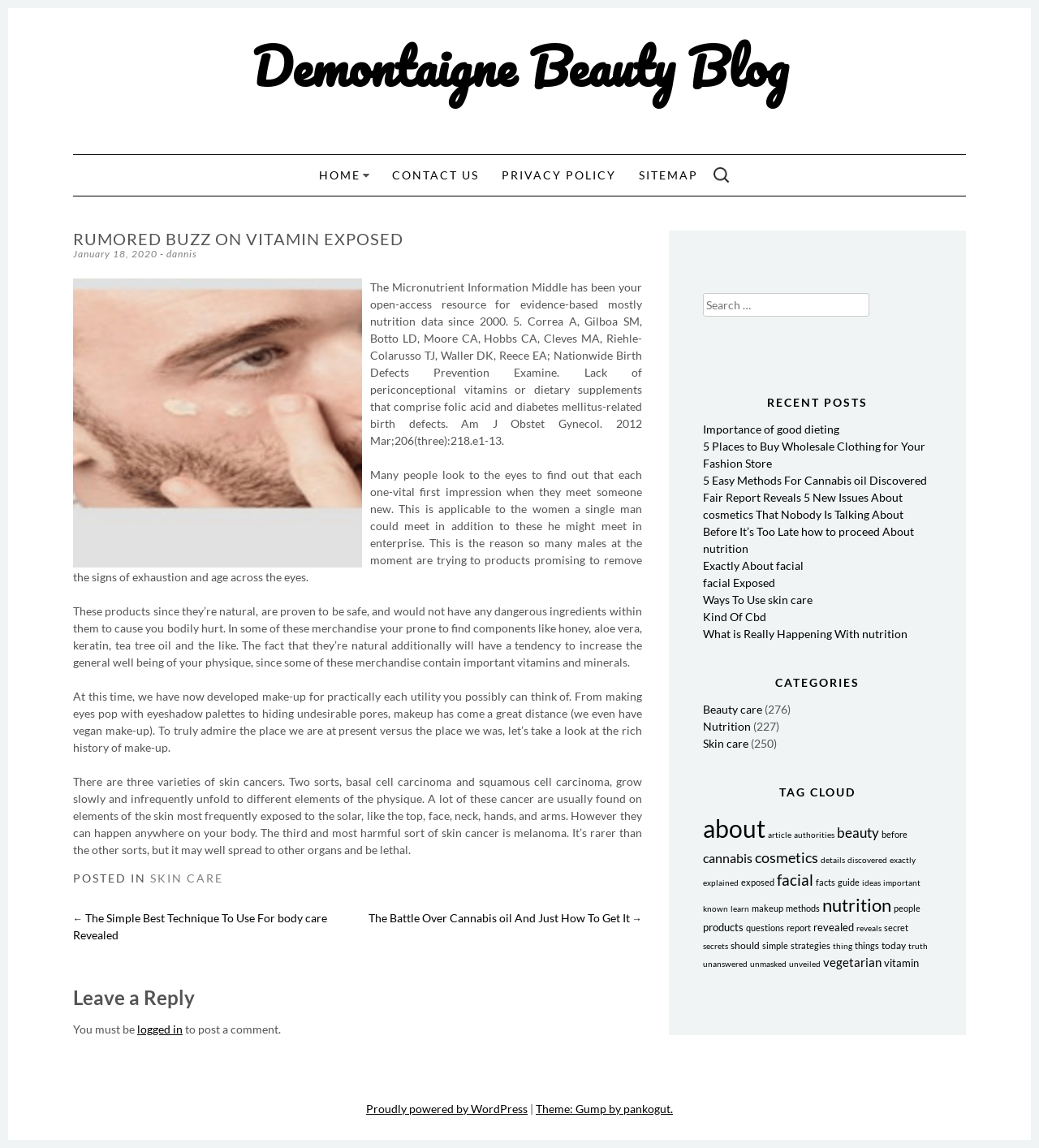Please identify the bounding box coordinates of the element I should click to complete this instruction: 'Search for something'. The coordinates should be given as four float numbers between 0 and 1, like this: [left, top, right, bottom].

[0.682, 0.137, 0.709, 0.168]